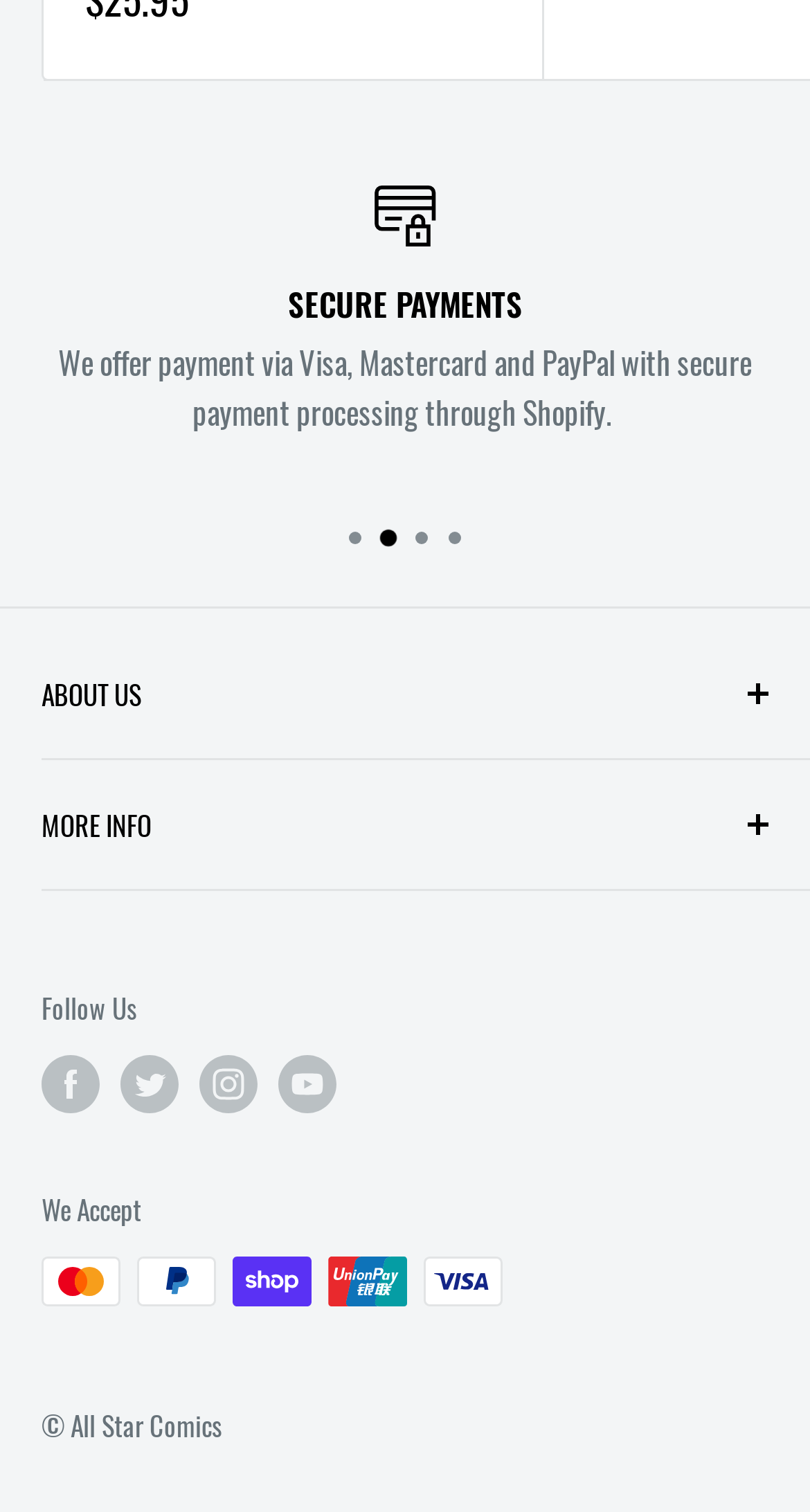Please find the bounding box coordinates of the section that needs to be clicked to achieve this instruction: "Click the ABOUT US button".

[0.051, 0.416, 0.949, 0.501]